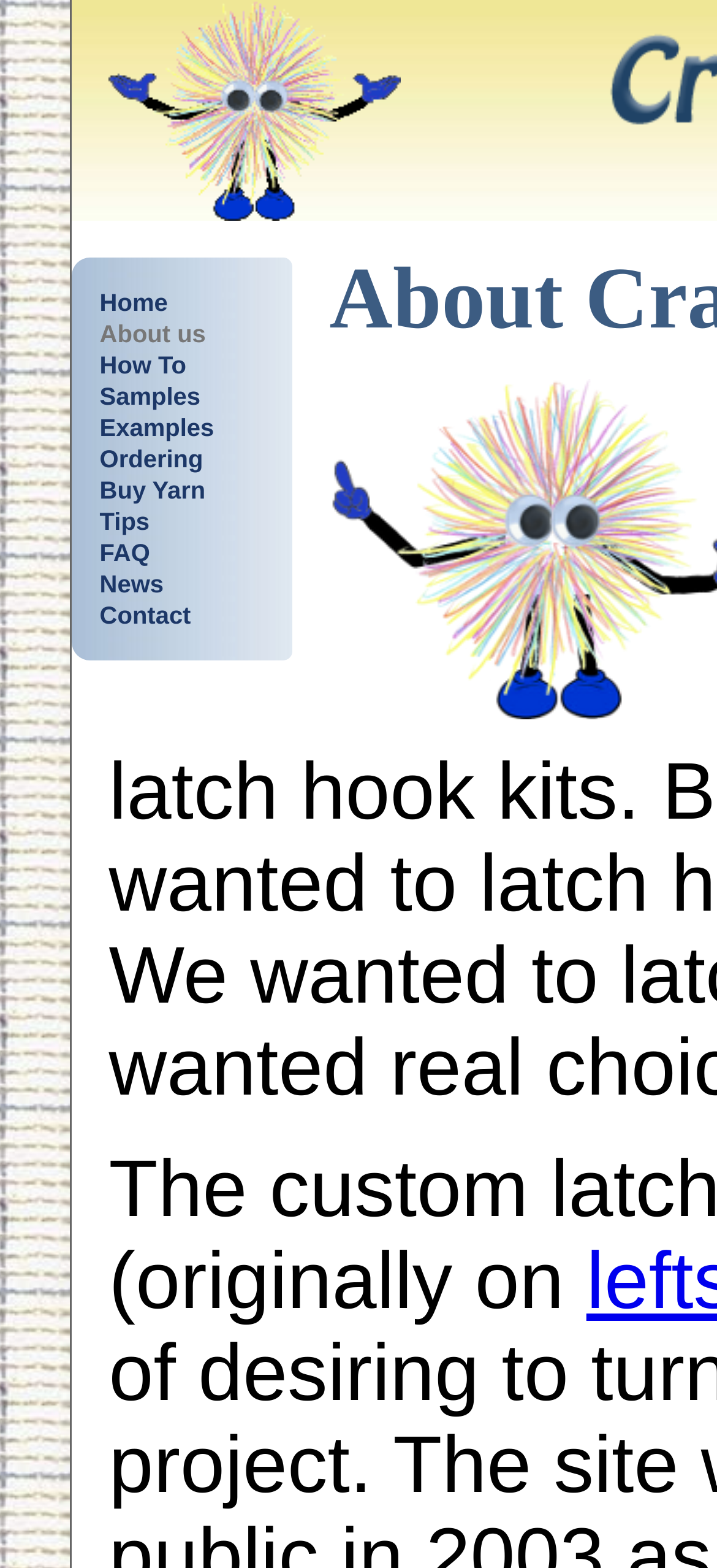Describe the entire webpage, focusing on both content and design.

The webpage is about Craft Critter, a platform that offers a free custom latch hook project creation program. At the top-left corner, there is an image of "The Craft Critter" logo. Below the logo, there is a navigation menu with 11 links, including "Home", "About us", "How To", "Samples", "Examples", "Ordering", "Buy Yarn", "Tips", "FAQ", "News", and "Contact". These links are aligned horizontally and are positioned at the top of the page, taking up a significant portion of the screen's width. The "About us" link is highlighted, indicating that the user is currently on this page.